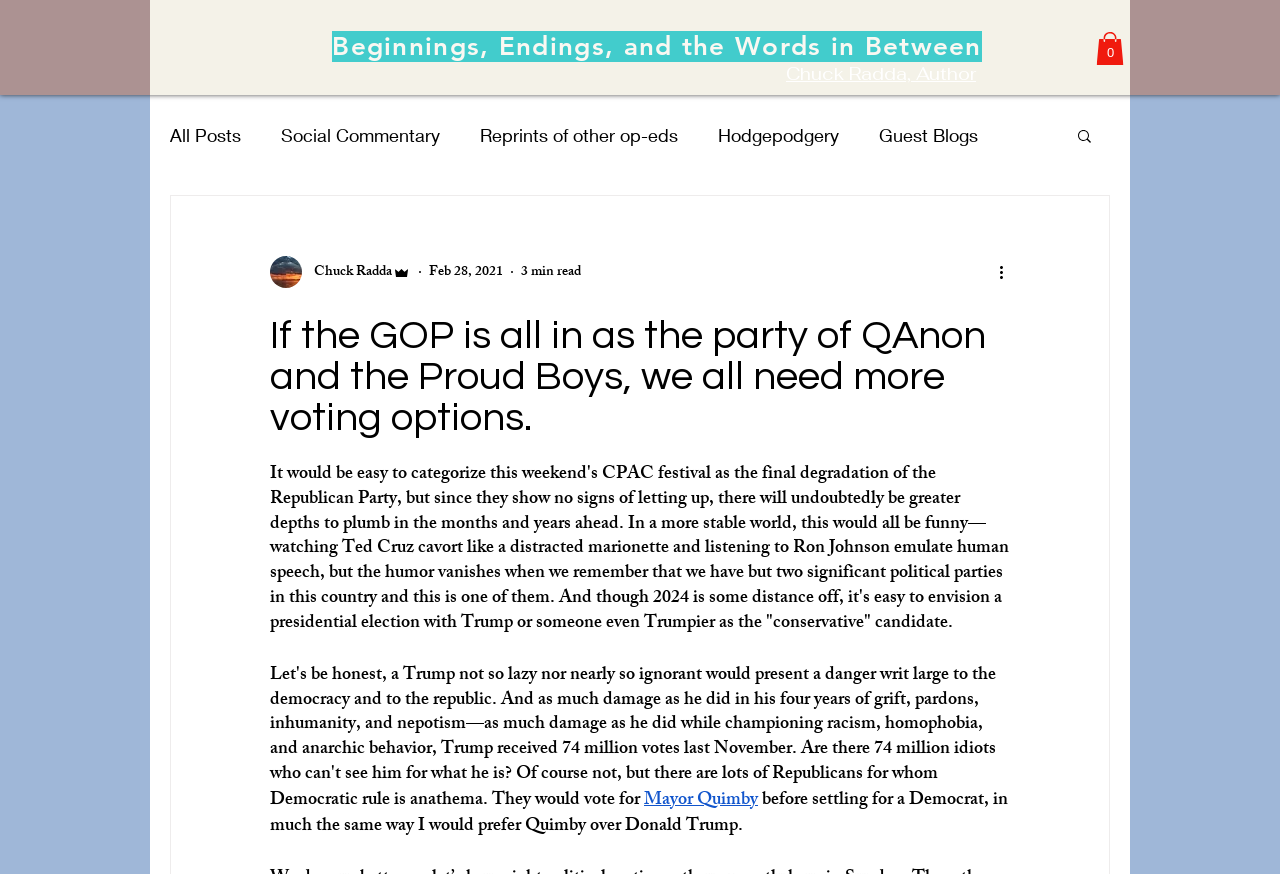Please identify the bounding box coordinates of the element's region that I should click in order to complete the following instruction: "Search for something". The bounding box coordinates consist of four float numbers between 0 and 1, i.e., [left, top, right, bottom].

[0.84, 0.146, 0.855, 0.17]